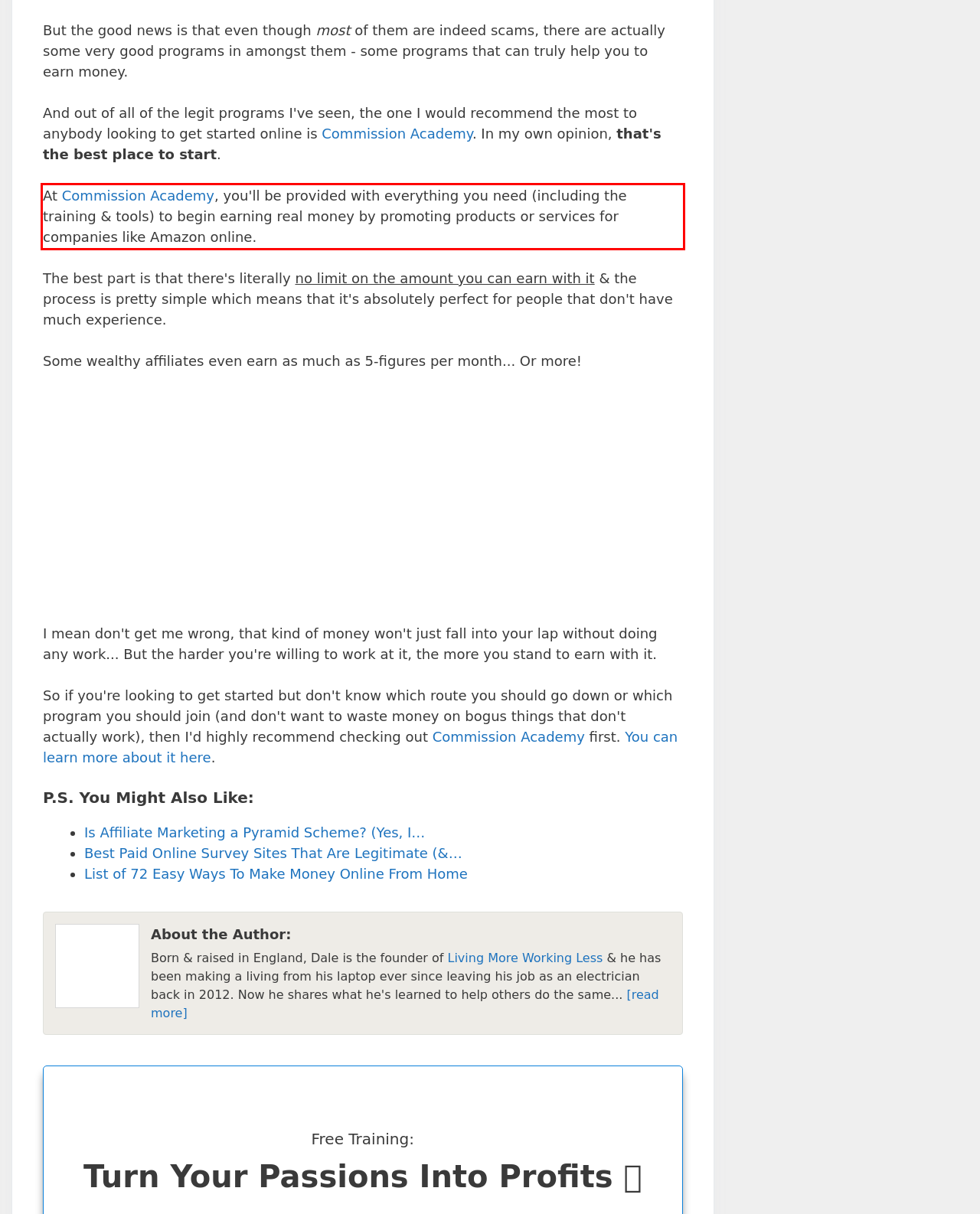Given the screenshot of the webpage, identify the red bounding box, and recognize the text content inside that red bounding box.

At Commission Academy, you'll be provided with everything you need (including the training & tools) to begin earning real money by promoting products or services for companies like Amazon online.